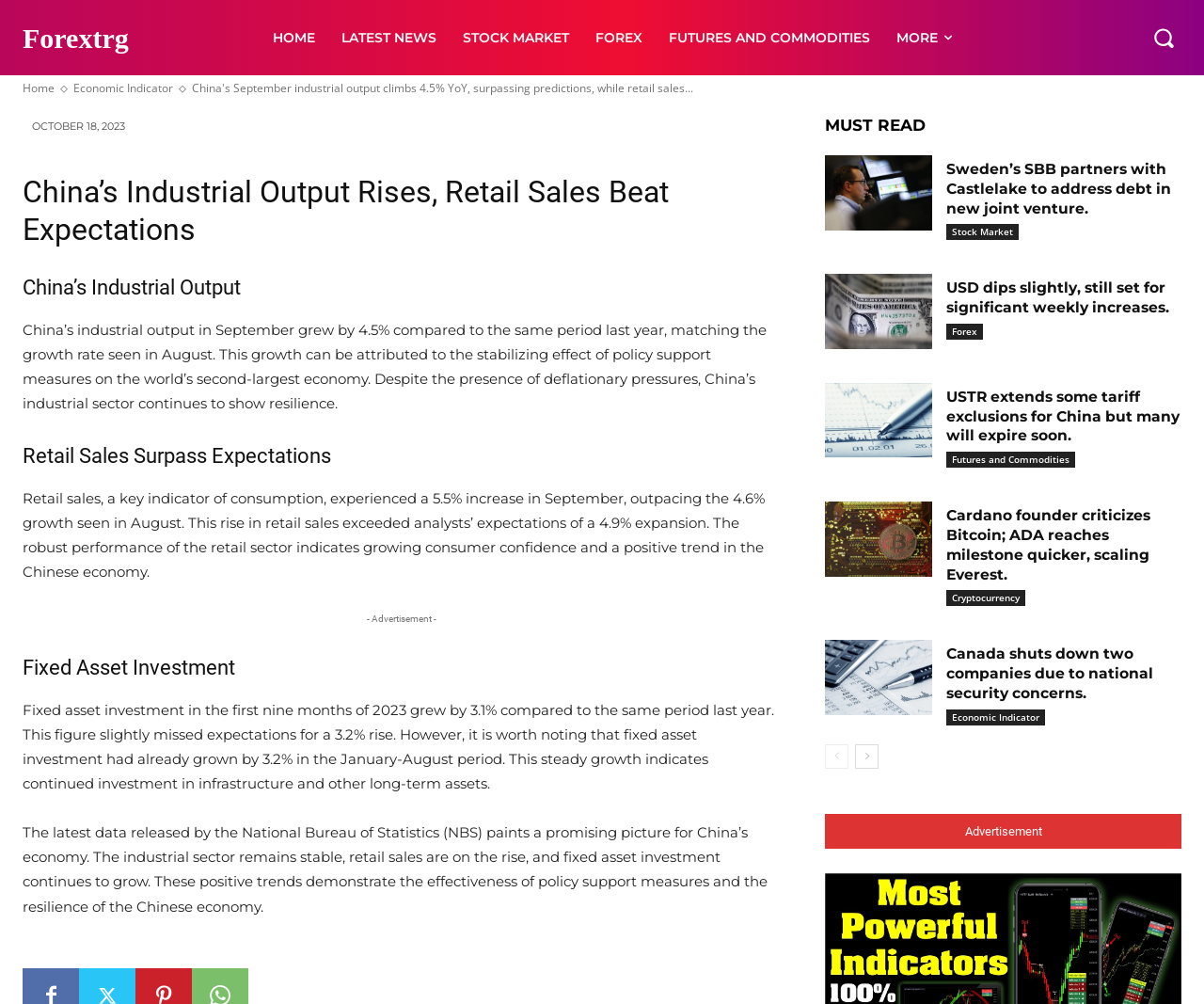Using the provided element description, identify the bounding box coordinates as (top-left x, top-left y, bottom-right x, bottom-right y). Ensure all values are between 0 and 1. Description: Latest News

[0.272, 0.0, 0.373, 0.075]